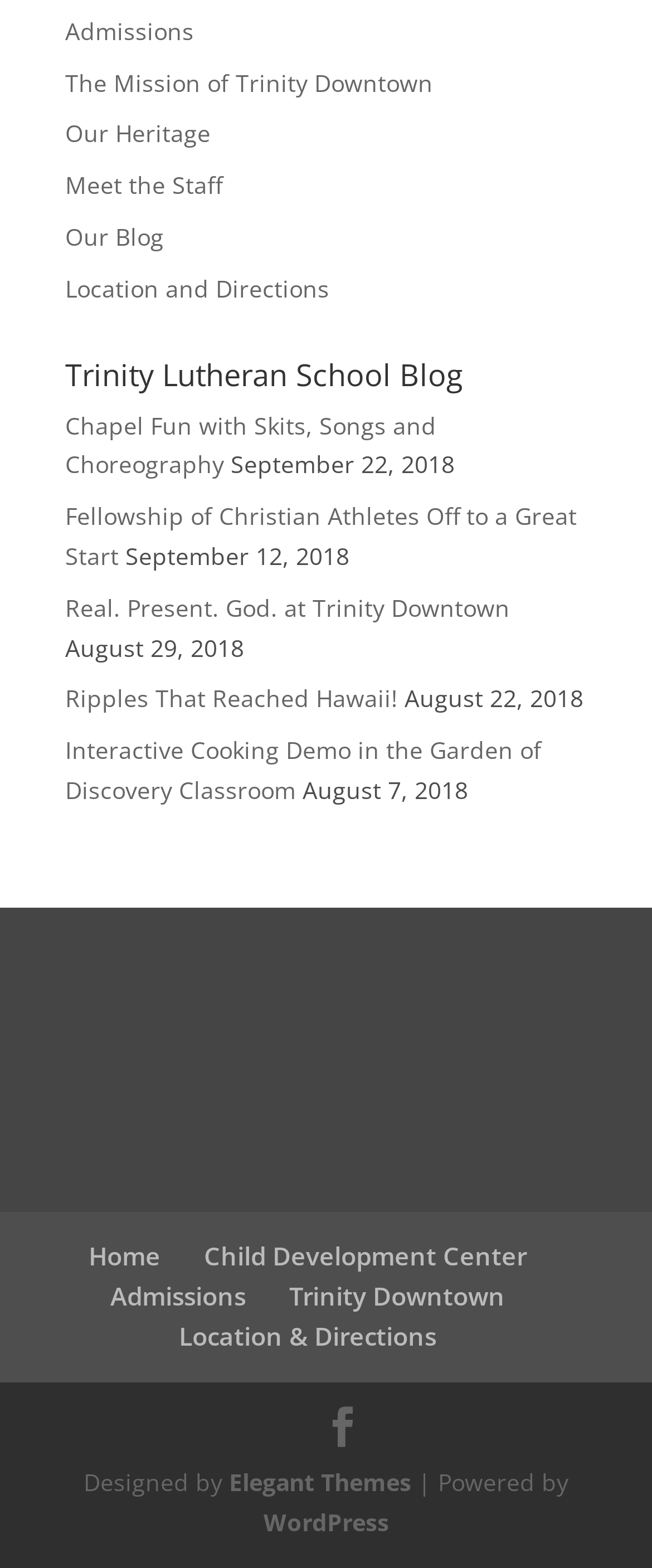Determine the bounding box for the UI element as described: "Ripples That Reached Hawaii!". The coordinates should be represented as four float numbers between 0 and 1, formatted as [left, top, right, bottom].

[0.1, 0.435, 0.61, 0.456]